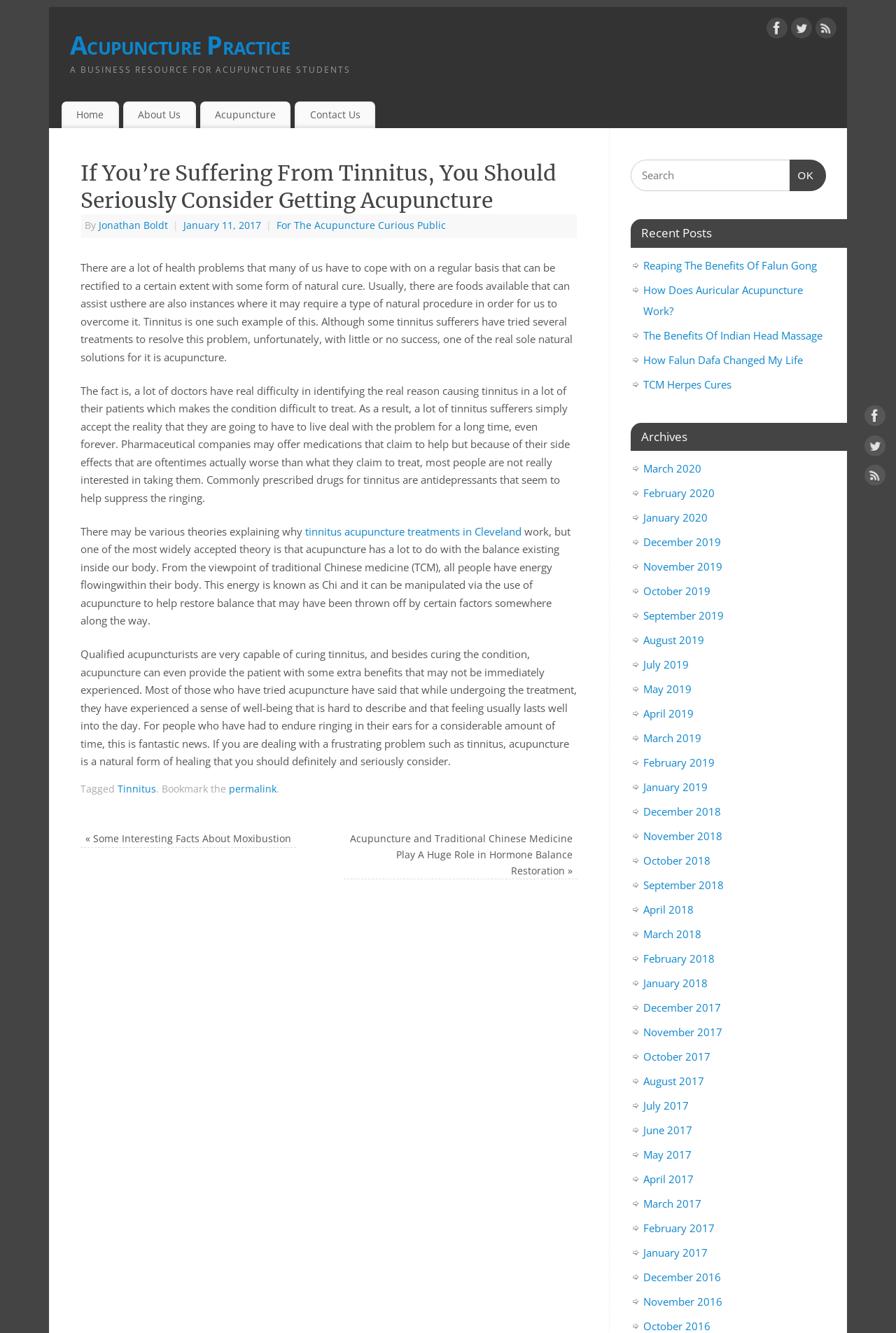Who wrote the article?
Give a one-word or short-phrase answer derived from the screenshot.

Jonathan Boldt